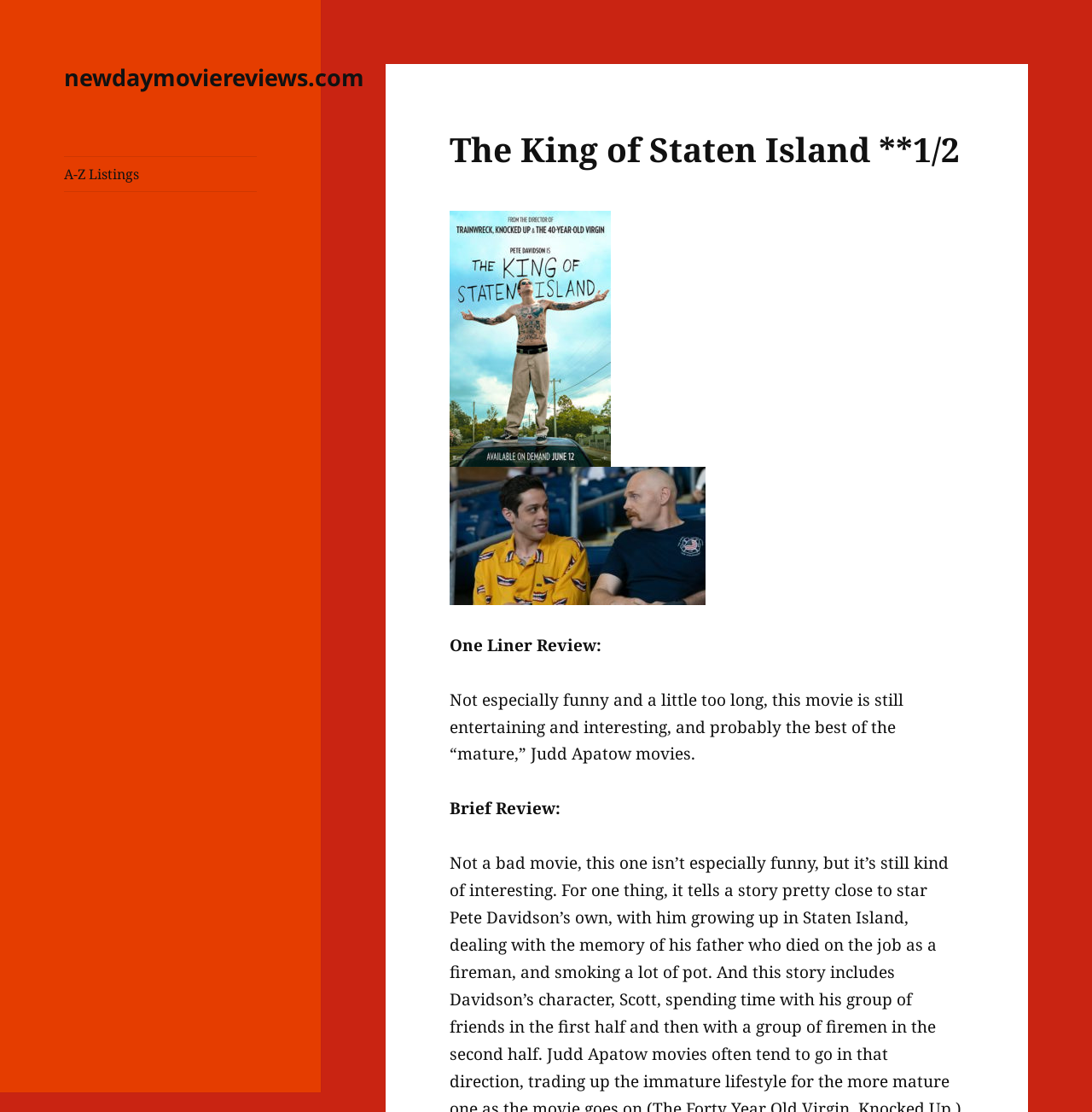Examine the screenshot and answer the question in as much detail as possible: What type of content is available on this website?

I inferred this by observing the structure of the webpage, which includes a review of a specific movie, 'The King of Staten Island'. The presence of a link to 'A-Z Listings' also suggests that the website contains a collection of movie reviews.